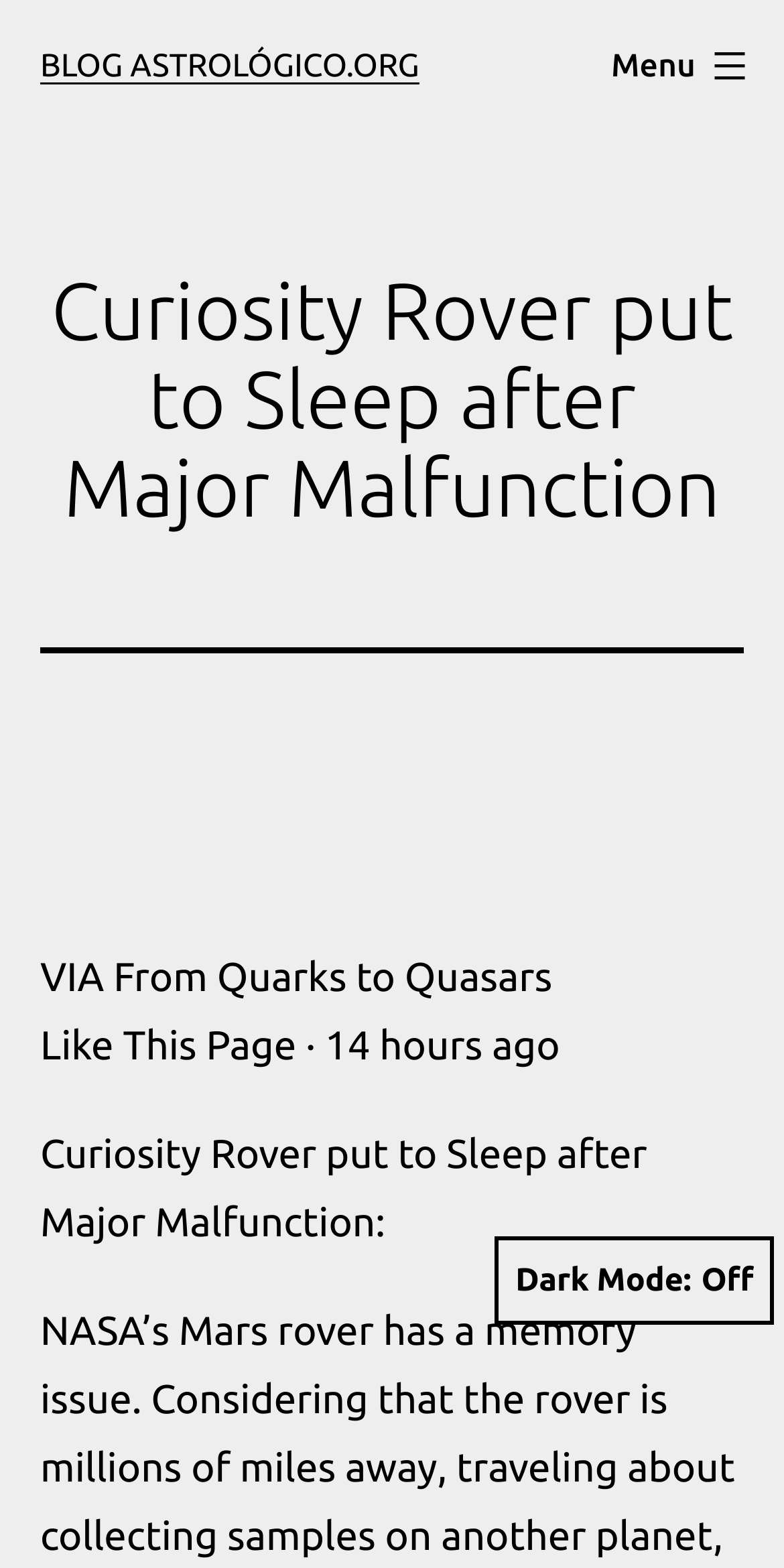Please answer the following question as detailed as possible based on the image: 
How long ago was the page liked?

The time when the page was liked can be found in the middle of the webpage, which is a static text element that reads 'Like This Page · 14 hours ago'.